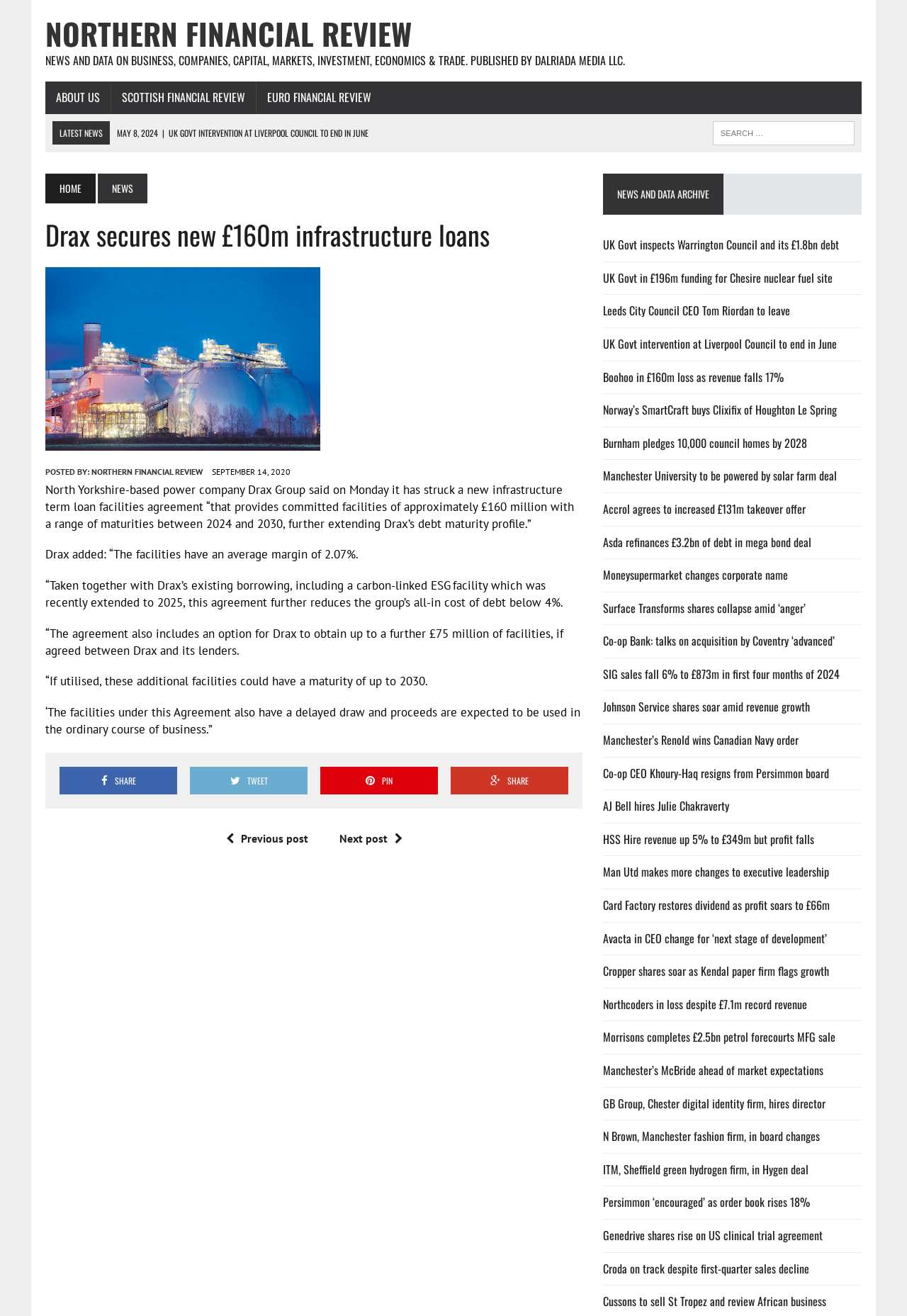Identify the bounding box coordinates of the area that should be clicked in order to complete the given instruction: "Go to the 'NEWS' page". The bounding box coordinates should be four float numbers between 0 and 1, i.e., [left, top, right, bottom].

[0.108, 0.132, 0.162, 0.155]